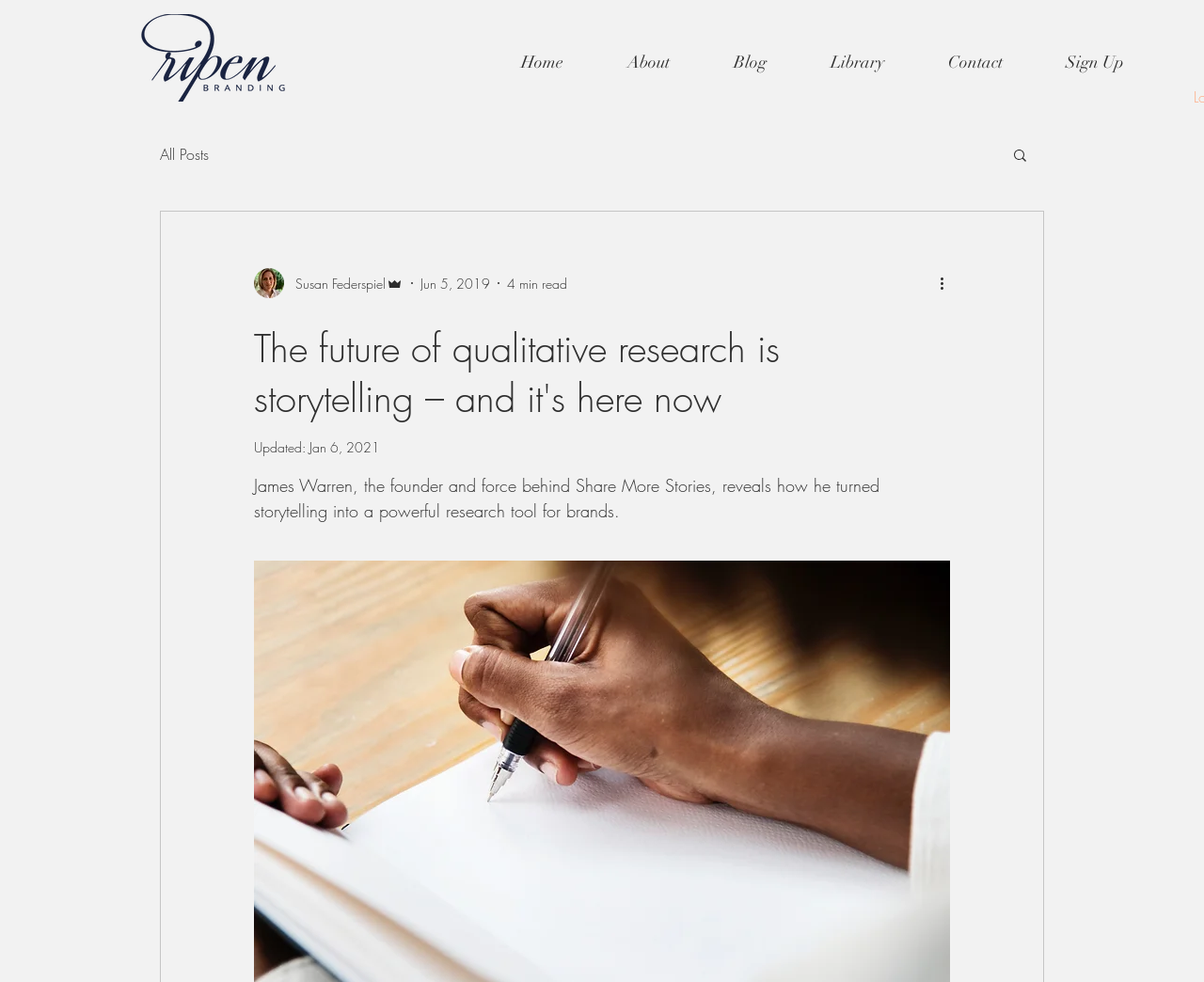What is the name of the founder of Share More Stories?
Make sure to answer the question with a detailed and comprehensive explanation.

The answer can be found in the text 'James Warren, the founder and force behind Share More Stories, reveals how he turned storytelling into a powerful research tool for brands.' which is located below the main heading.